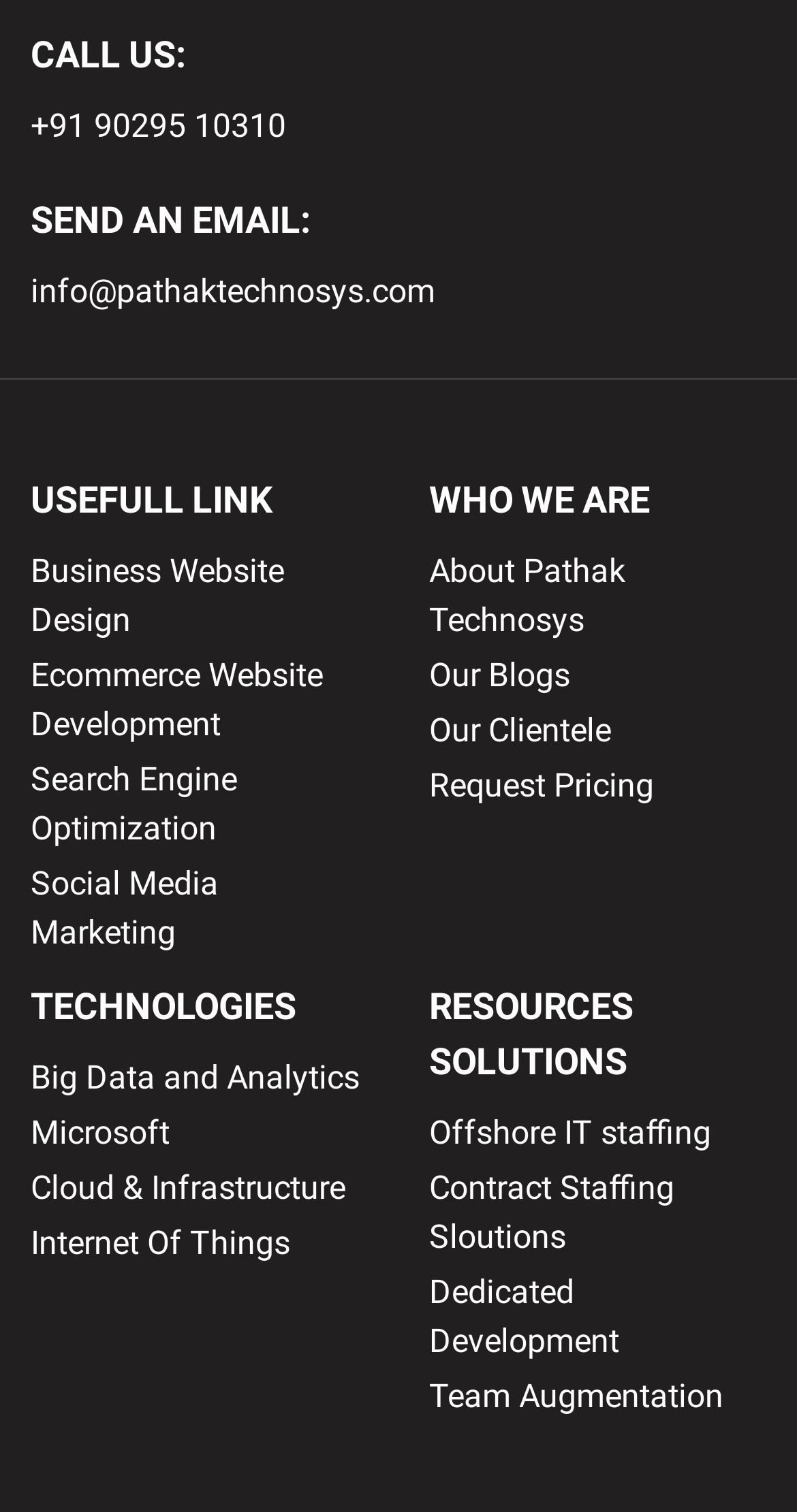Specify the bounding box coordinates of the element's area that should be clicked to execute the given instruction: "Call the phone number". The coordinates should be four float numbers between 0 and 1, i.e., [left, top, right, bottom].

[0.038, 0.067, 0.962, 0.099]